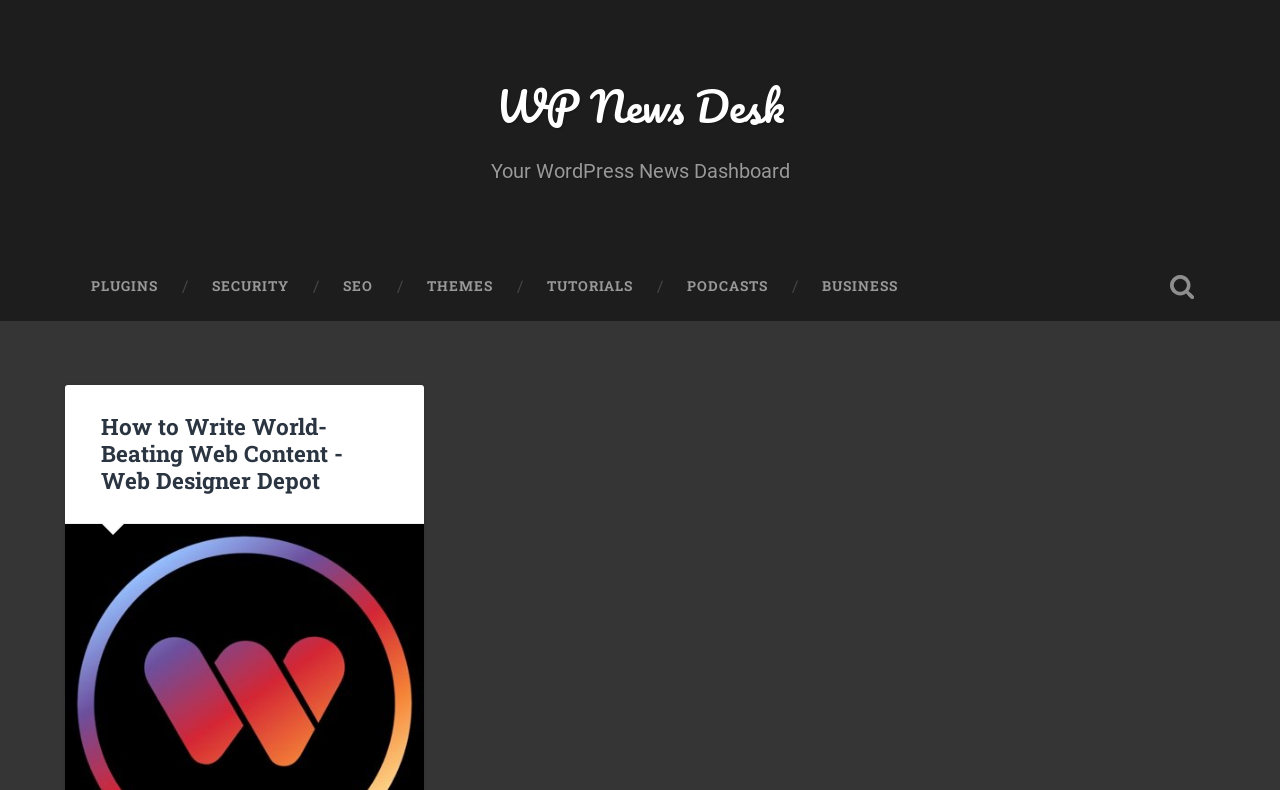Can you find the bounding box coordinates of the area I should click to execute the following instruction: "read How to Write World-Beating Web Content"?

[0.079, 0.521, 0.268, 0.627]